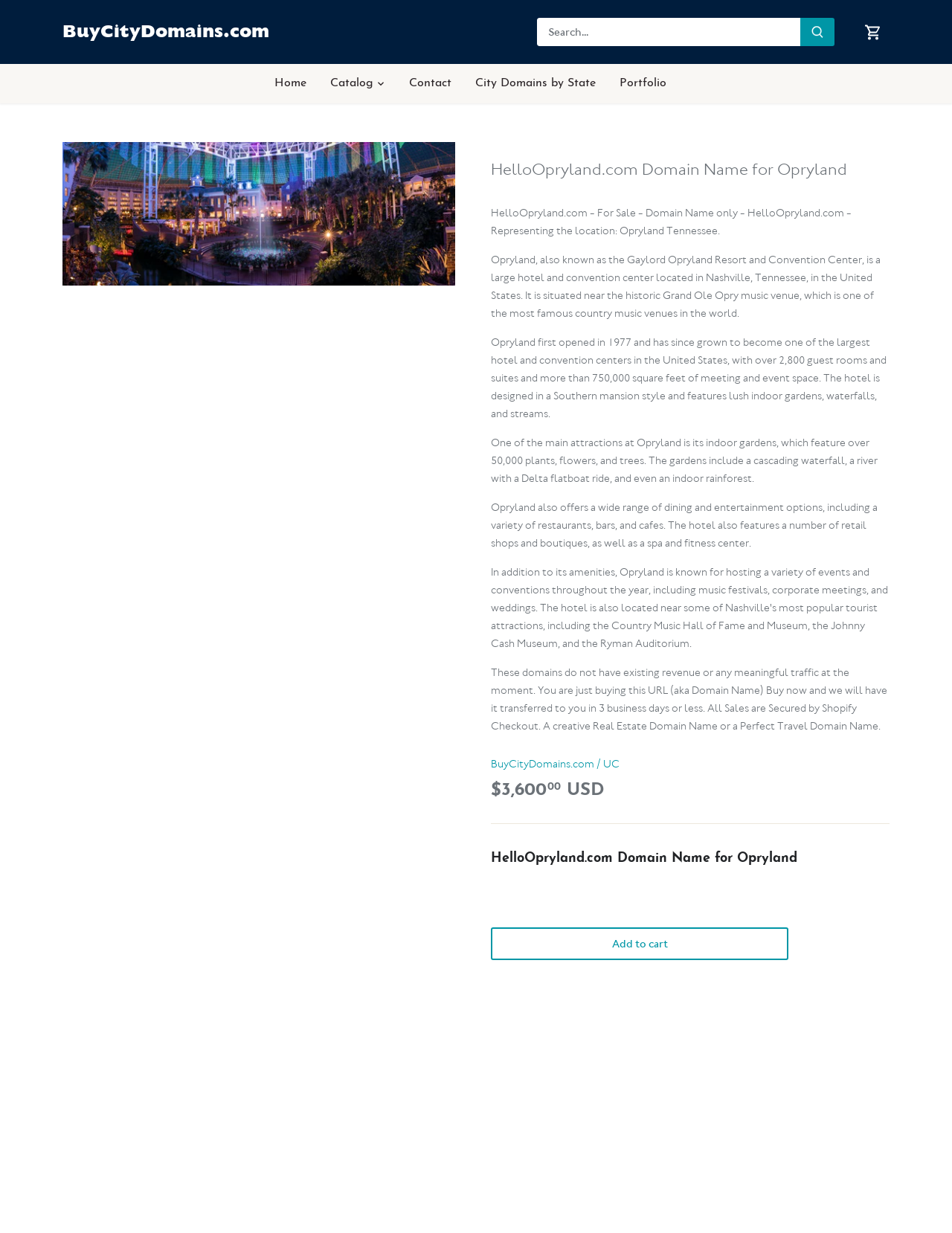Locate the bounding box coordinates of the clickable region necessary to complete the following instruction: "Buy HelloOpryland.com domain name". Provide the coordinates in the format of four float numbers between 0 and 1, i.e., [left, top, right, bottom].

[0.516, 0.614, 0.624, 0.625]